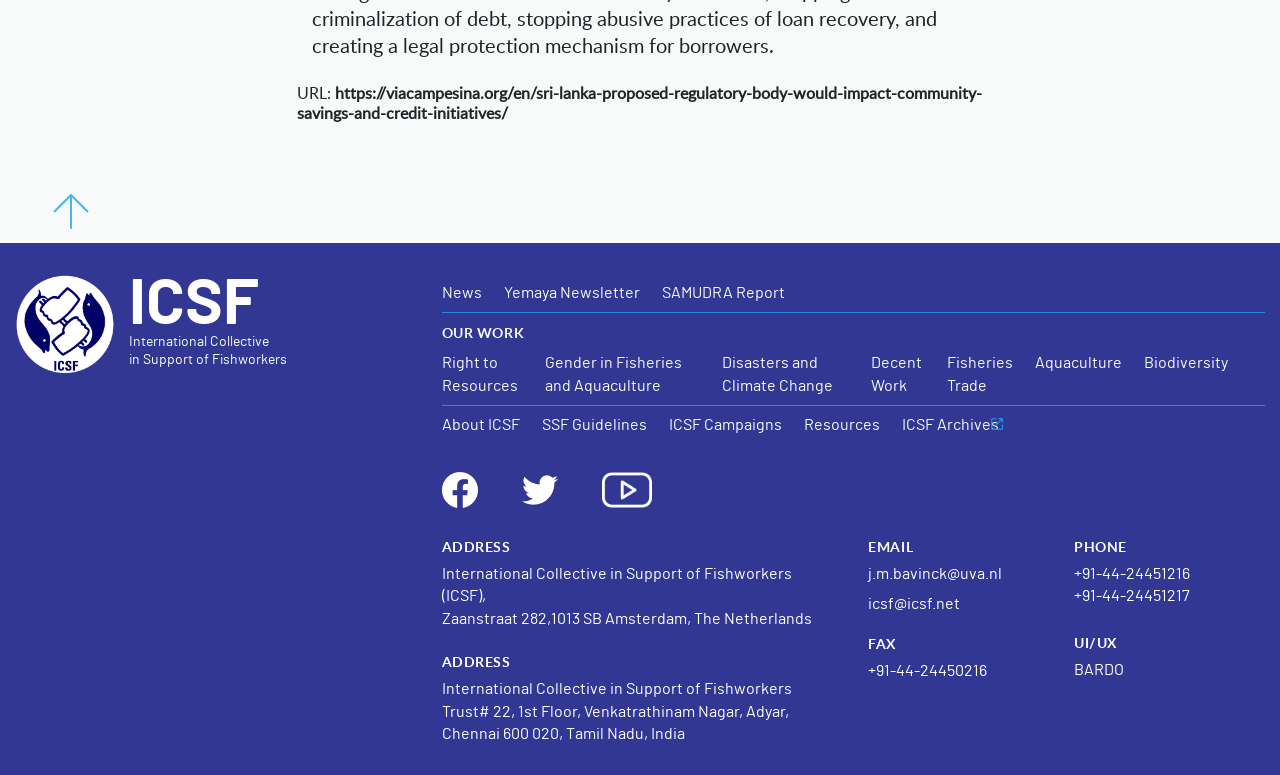Please specify the bounding box coordinates of the area that should be clicked to accomplish the following instruction: "Click on the logo of ICSF International Collective in Support of Fishworkers". The coordinates should consist of four float numbers between 0 and 1, i.e., [left, top, right, bottom].

[0.012, 0.353, 0.322, 0.481]